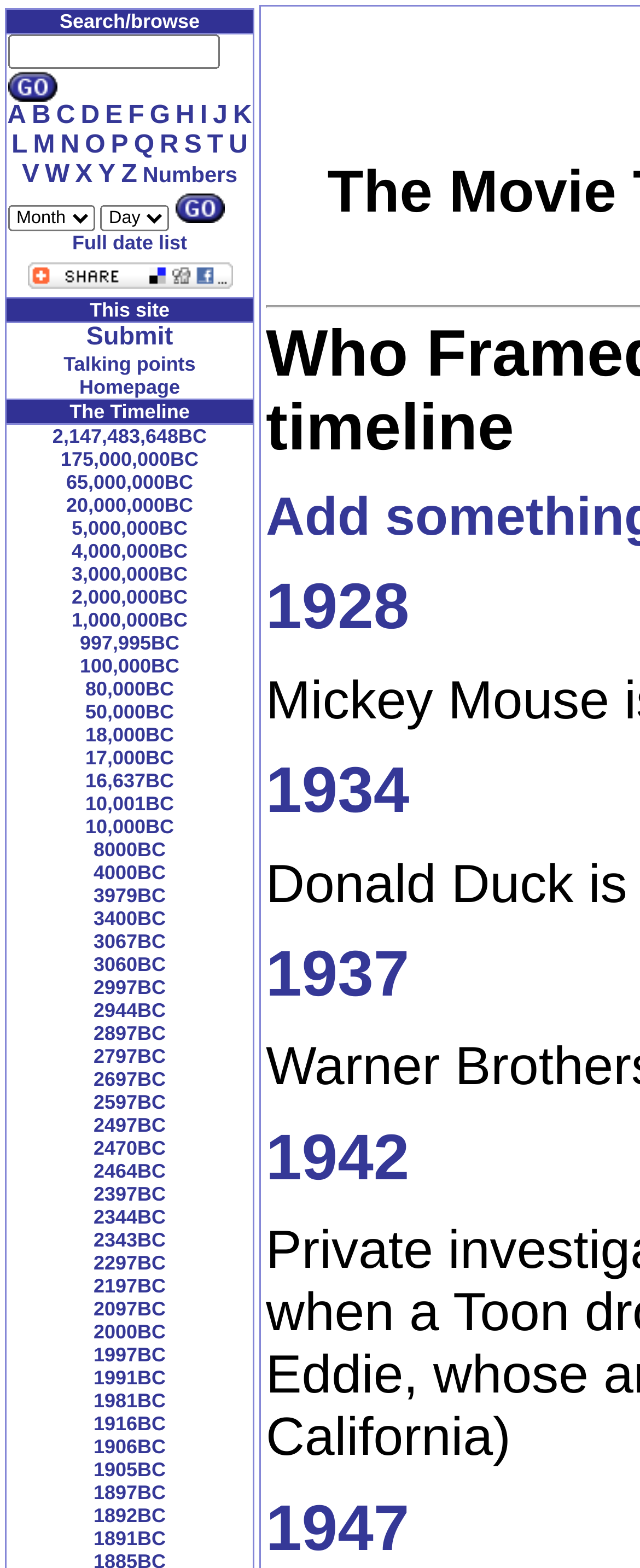What is the purpose of the search/browse heading?
Give a detailed and exhaustive answer to the question.

The search/browse heading is likely placed at the top of the webpage to allow users to quickly search or browse through the timeline, indicating that the webpage is a database or a collection of events or information that can be searched or browsed.